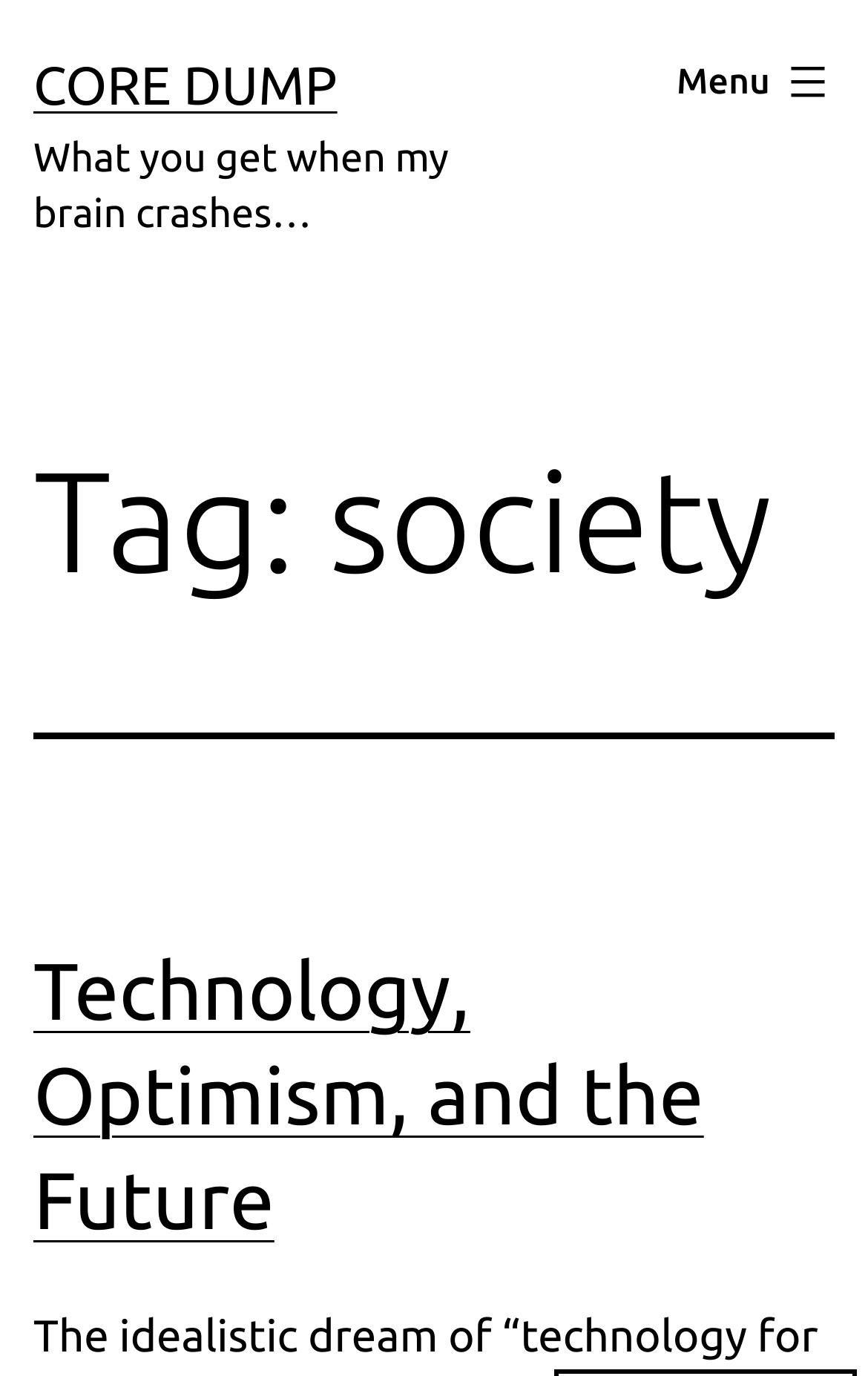Create an elaborate caption for the webpage.

The webpage is titled "society – Core Dump" and has a prominent link at the top left corner labeled "CORE DUMP". Below this link, there is a brief description that reads "What you get when my brain crashes…". 

To the right of the description, there is a button labeled "Menu" that, when expanded, controls a primary menu list. 

Further down the page, there is a header section that spans almost the entire width of the page. Within this section, there is a heading that reads "Tag: society". 

Below the "Tag: society" heading, there is another header section that takes up the full width of the page. This section contains a heading that reads "Technology, Optimism, and the Future", which is also a clickable link.